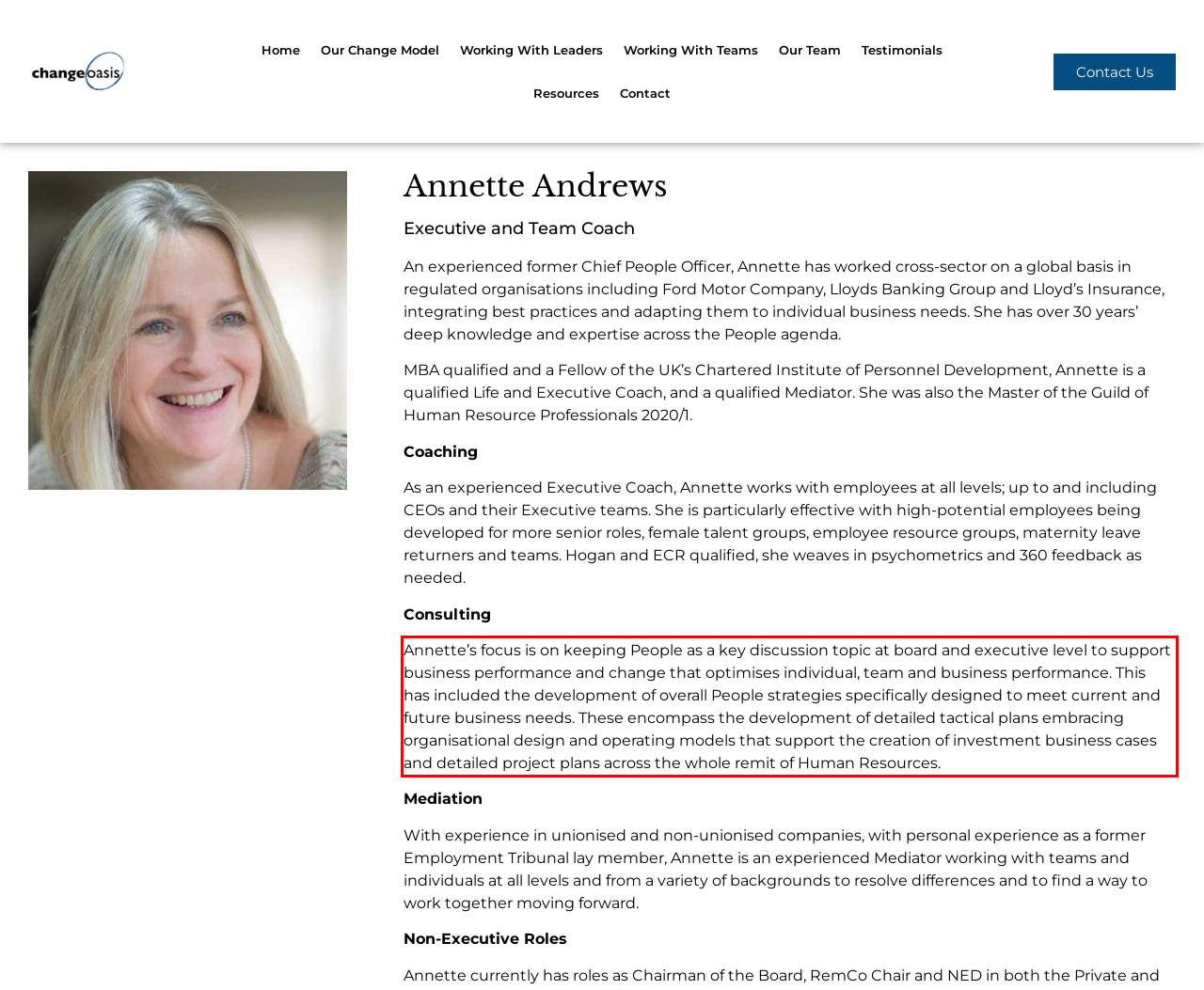You are given a screenshot showing a webpage with a red bounding box. Perform OCR to capture the text within the red bounding box.

Annette’s focus is on keeping People as a key discussion topic at board and executive level to support business performance and change that optimises individual, team and business performance. This has included the development of overall People strategies specifically designed to meet current and future business needs. These encompass the development of detailed tactical plans embracing organisational design and operating models that support the creation of investment business cases and detailed project plans across the whole remit of Human Resources.